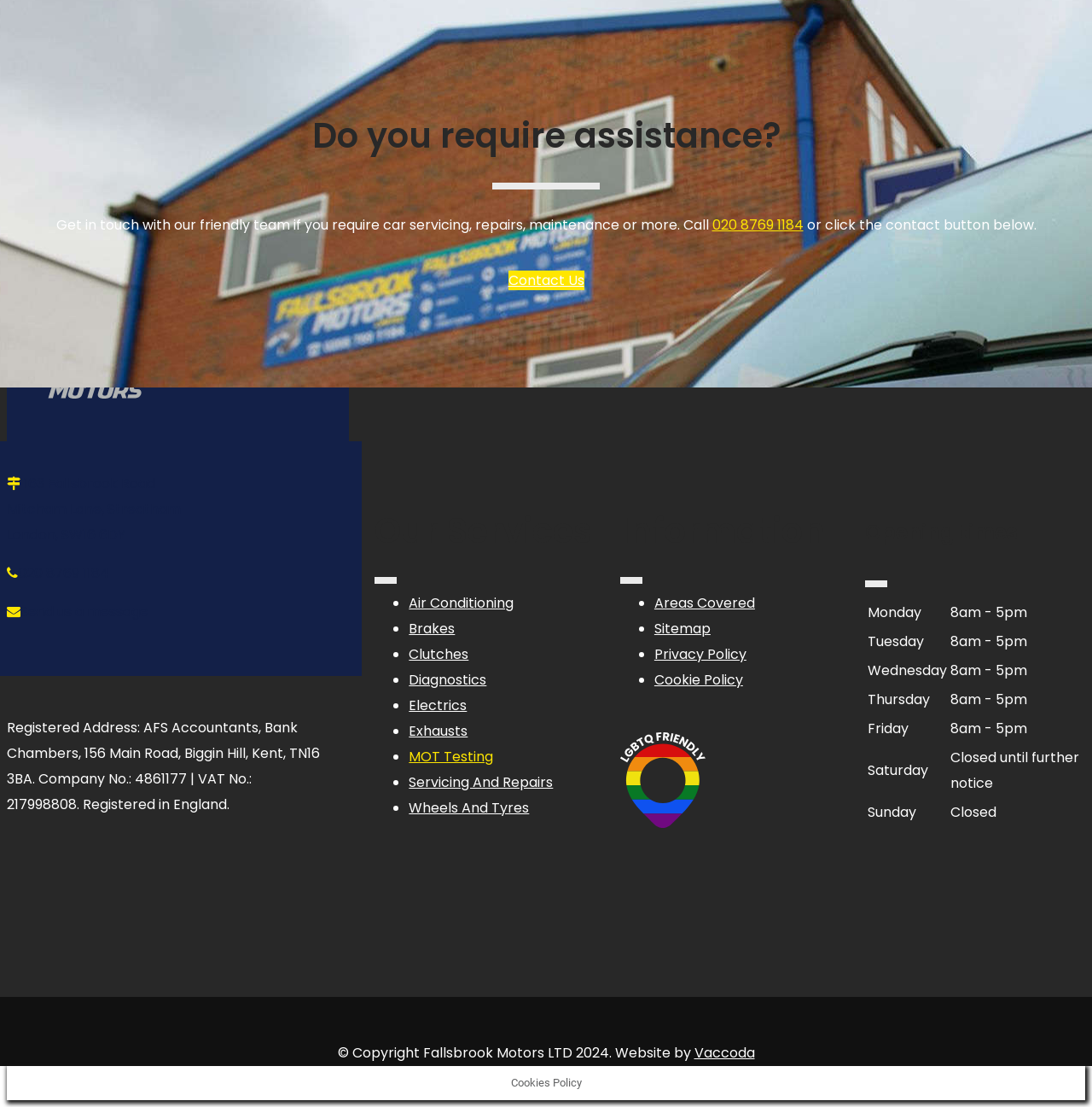Locate the bounding box coordinates of the UI element described by: "About". The bounding box coordinates should consist of four float numbers between 0 and 1, i.e., [left, top, right, bottom].

None